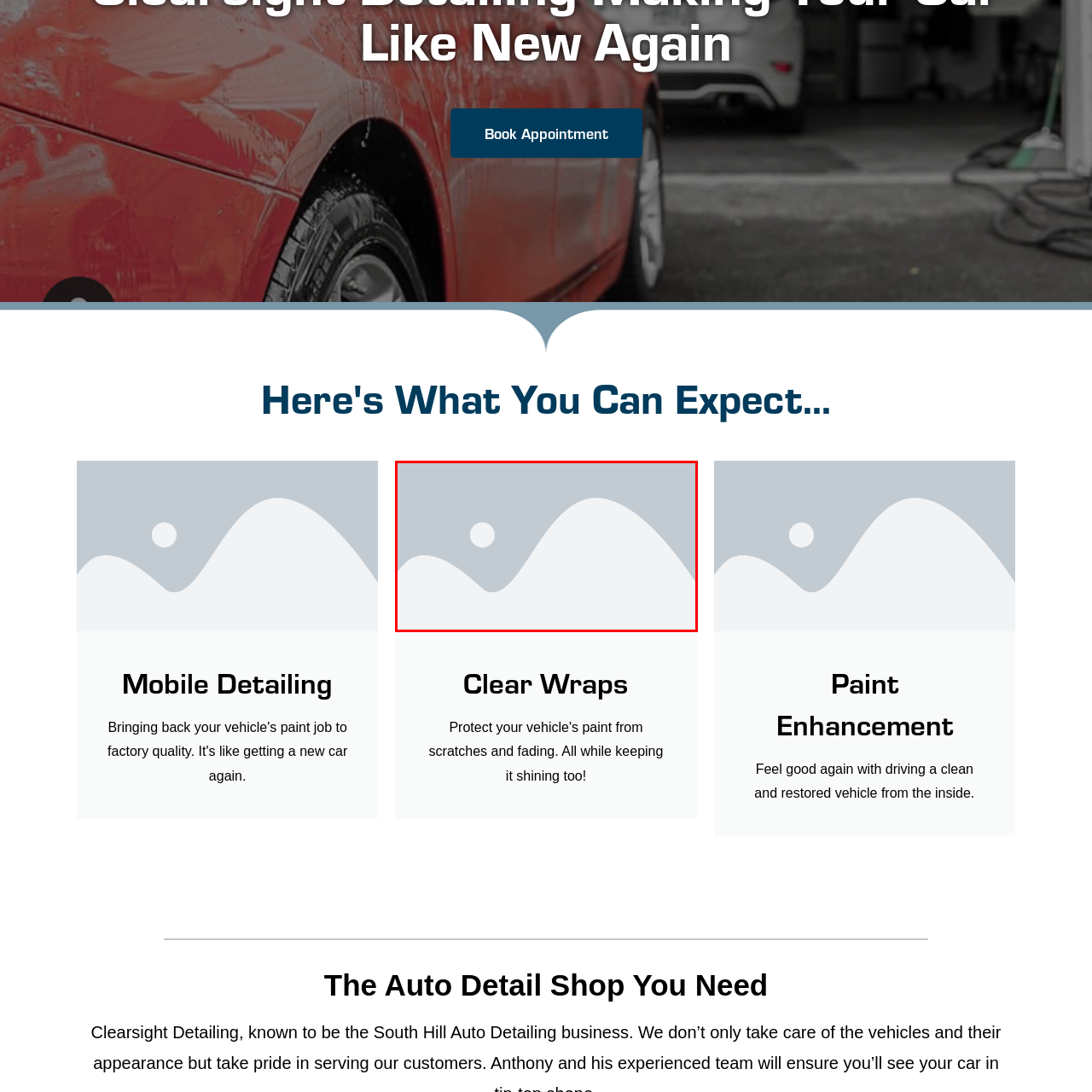What design elements are used in the image?
Refer to the image highlighted by the red box and give a one-word or short-phrase answer reflecting what you see.

Smooth curves and gradients